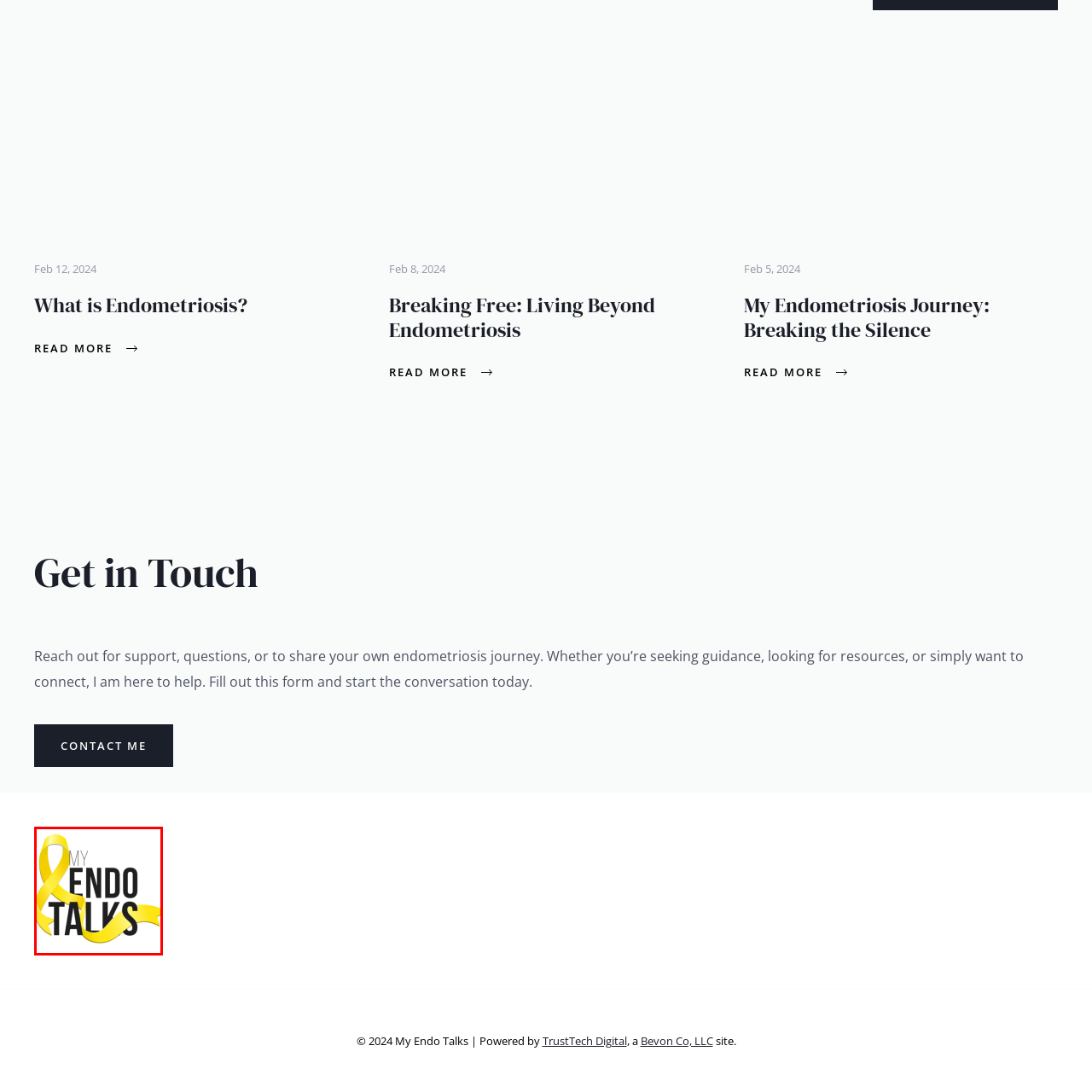Study the area of the image outlined in red and respond to the following question with as much detail as possible: What is the main focus of the 'My Endo Talks' community?

The branding of 'My Endo Talks' reflects a commitment to education, support, and empowerment for those navigating the challenges of endometriosis, with a focus on sharing experiences and fostering open discussions about the condition.